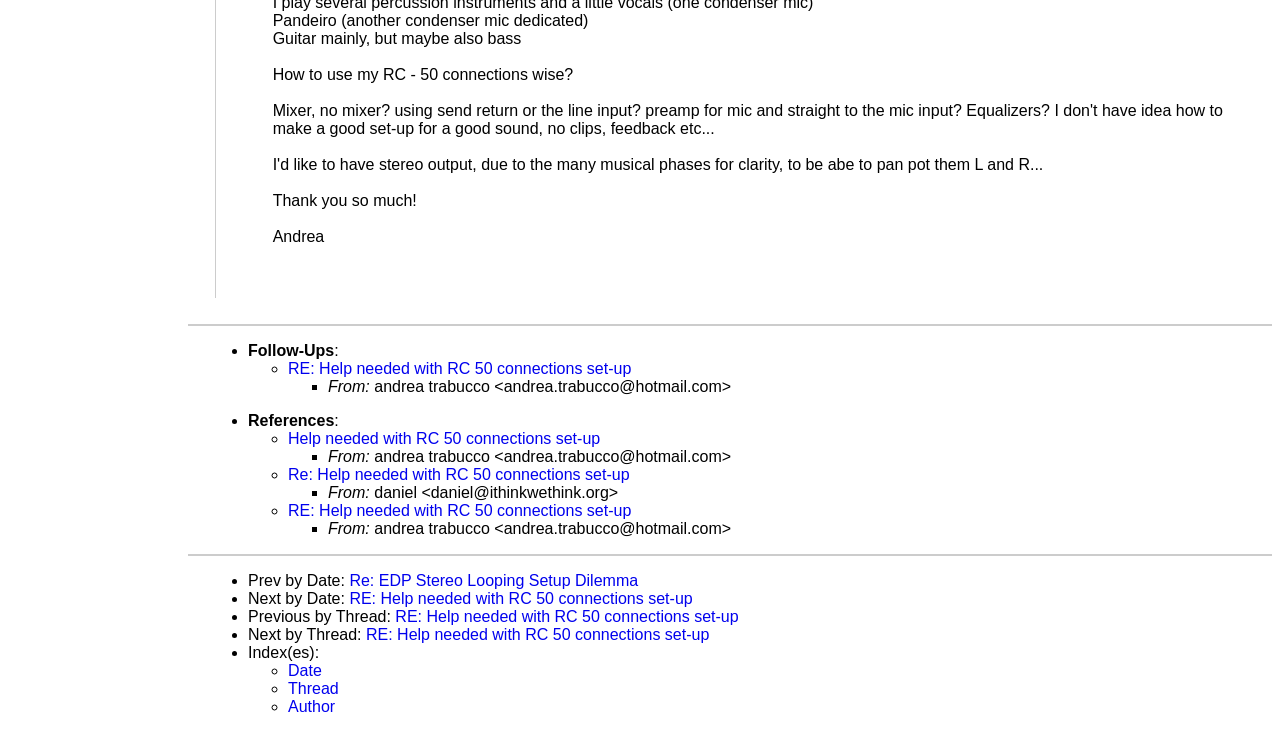Please determine the bounding box coordinates of the clickable area required to carry out the following instruction: "Check the previous post by date". The coordinates must be four float numbers between 0 and 1, represented as [left, top, right, bottom].

[0.273, 0.781, 0.499, 0.804]